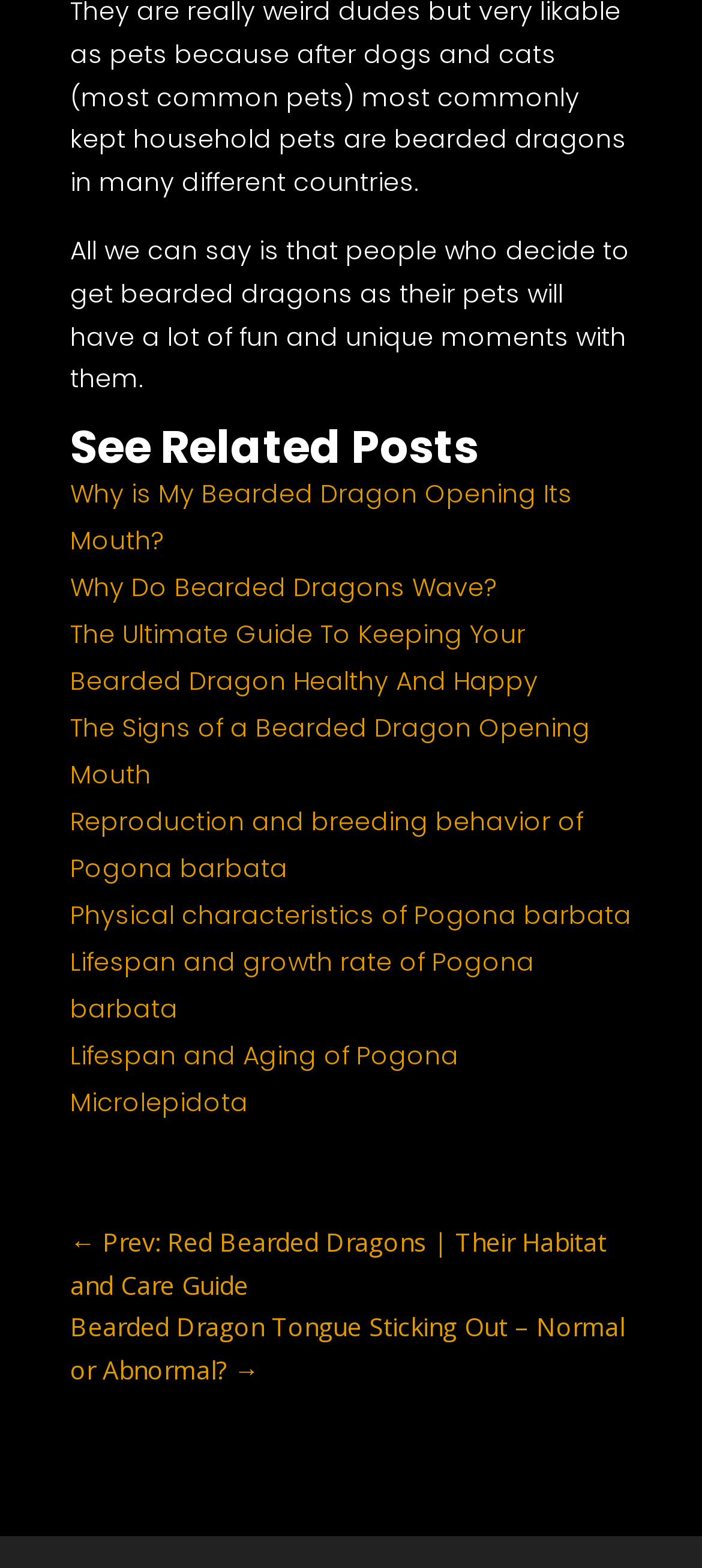Identify the bounding box coordinates of the part that should be clicked to carry out this instruction: "Visit Facebook page".

None